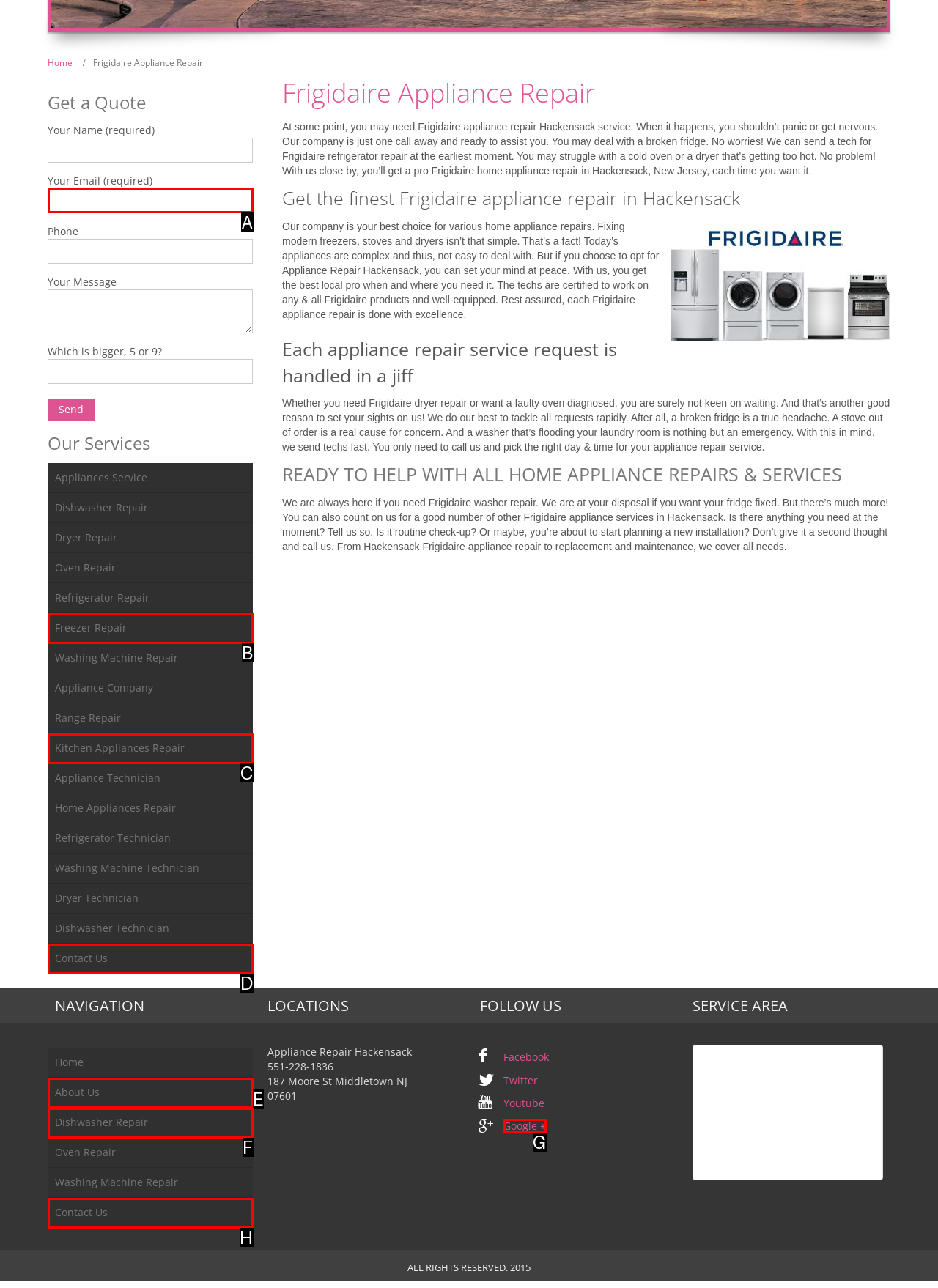Refer to the element description: **3ABN Today Interview** and identify the matching HTML element. State your answer with the appropriate letter.

None